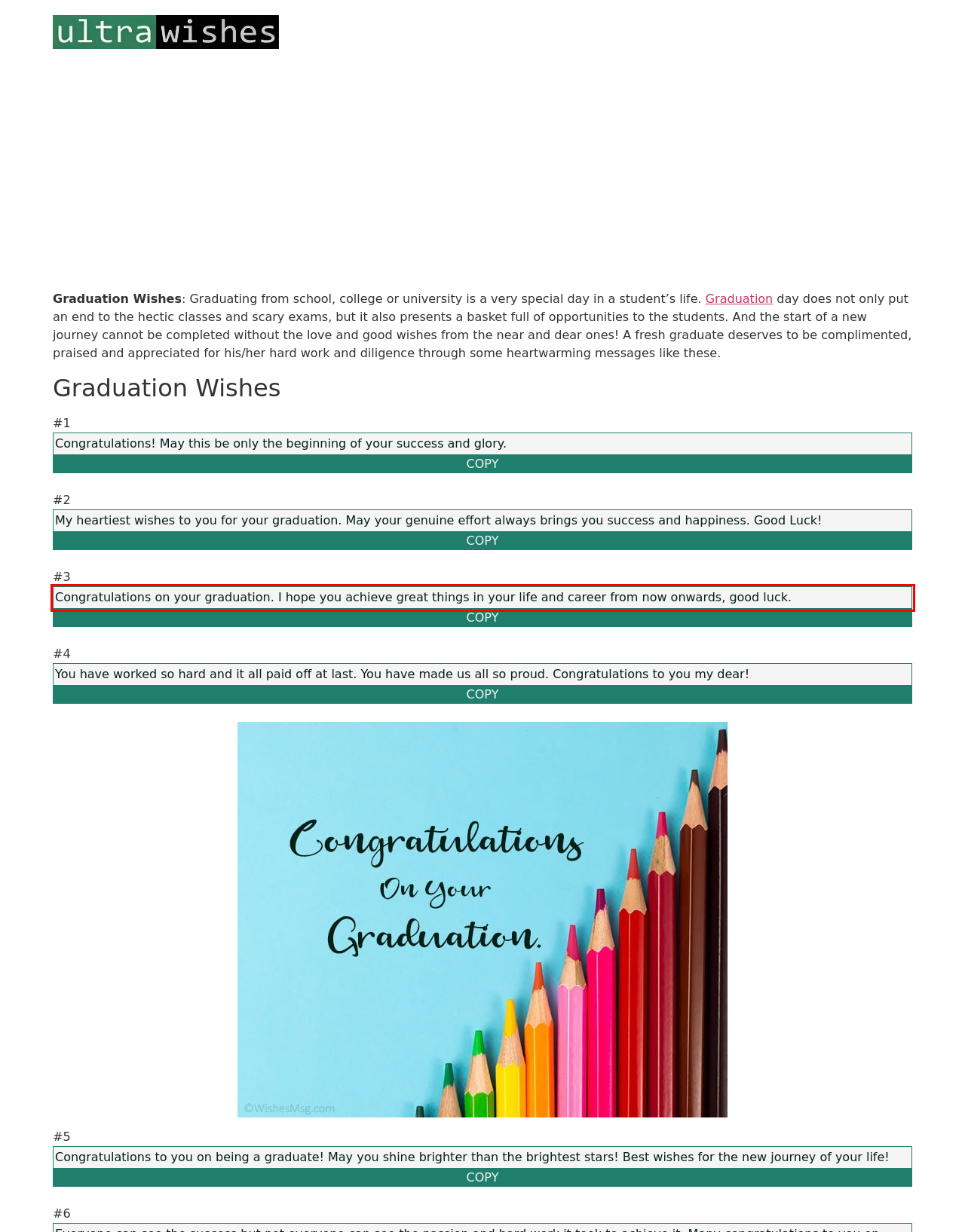Please extract the text content from the UI element enclosed by the red rectangle in the screenshot.

Congratulations on your graduation. I hope you achieve great things in your life and career from now onwards, good luck.